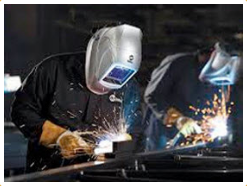Paint a vivid picture with your words by describing the image in detail.

In this dynamic image, two skilled welders are captured in action, demonstrating their expertise in the art of welding. The foreground focuses on a welder wearing a protective helmet, equipped with a dark visor, and engaging in precise work as sparks fly from their welding torch. Their attention to detail reflects the high-quality standards expected in structural welding. 

In the background, a second welder can be seen working alongside, contributing to the vibrant and industrious atmosphere of the welding environment. The glowing sparks and the intense concentration of both individuals illustrate the dedication required in this profession. This image embodies the specialties of a welding service committed to excellence in various applications, including residential and commercial projects, as highlighted by the company, Bowtie Tony’s Welding, known for quality craftsmanship in the Denver Metro and Northern Front Range region.